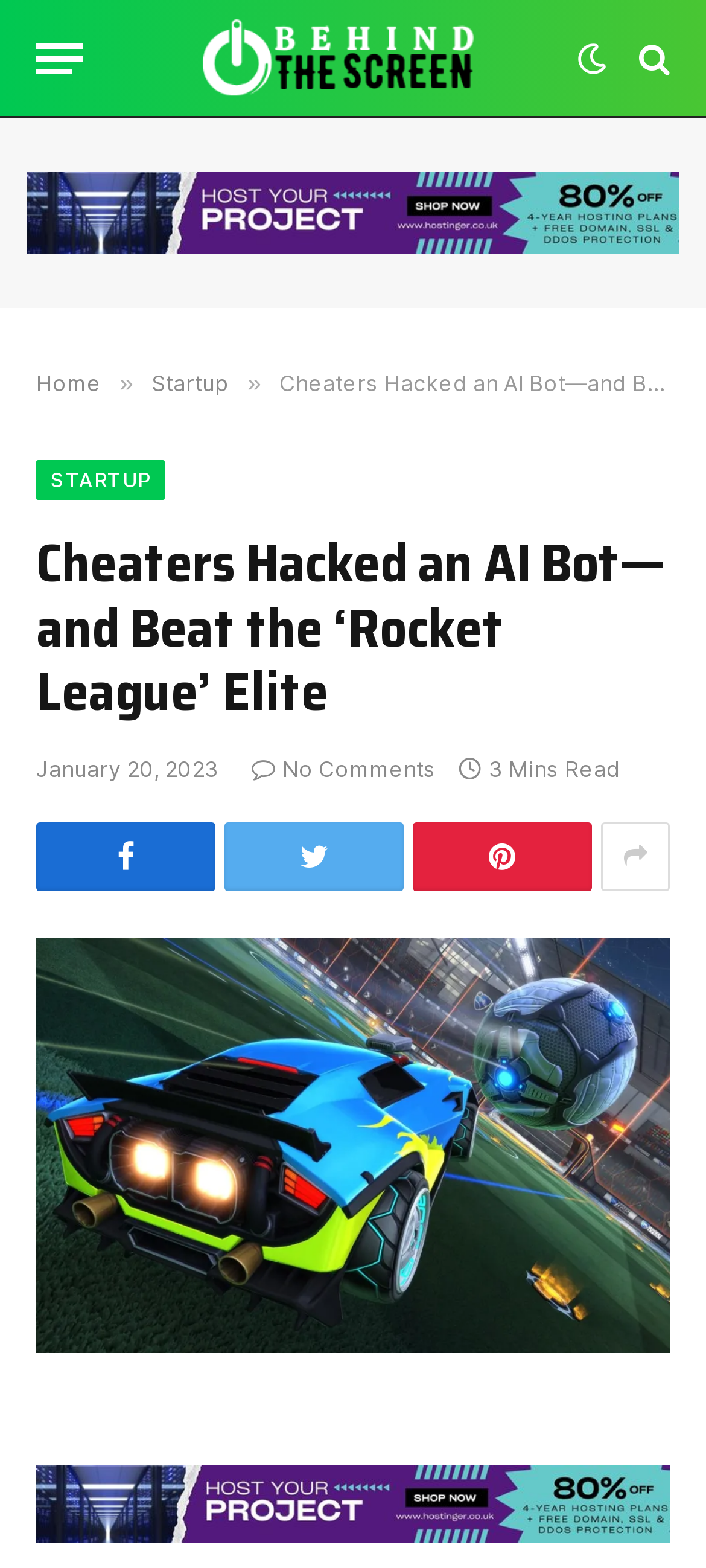Please answer the following query using a single word or phrase: 
How many comments does the article have?

No Comments